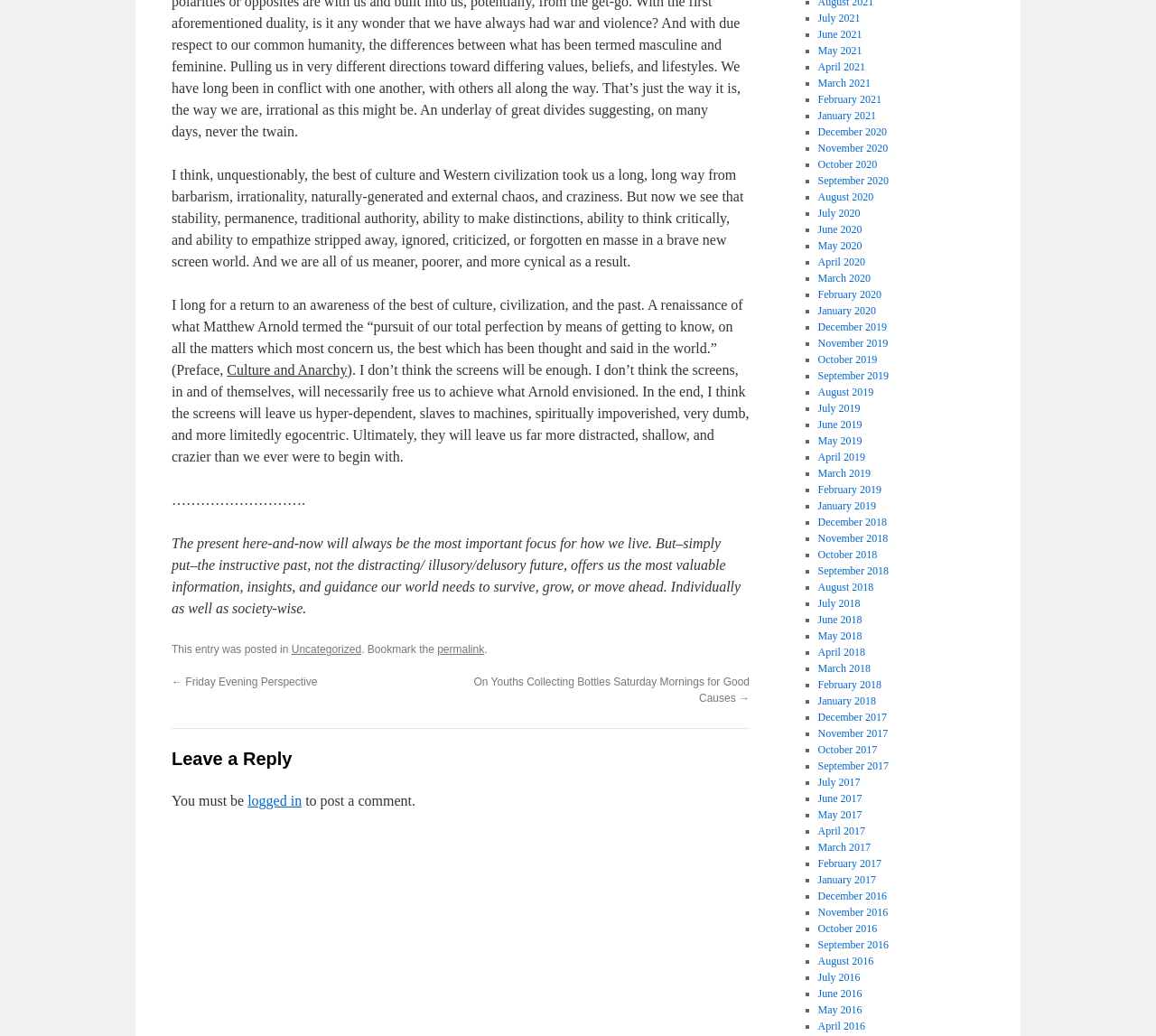Locate and provide the bounding box coordinates for the HTML element that matches this description: "permalink".

[0.378, 0.621, 0.419, 0.633]